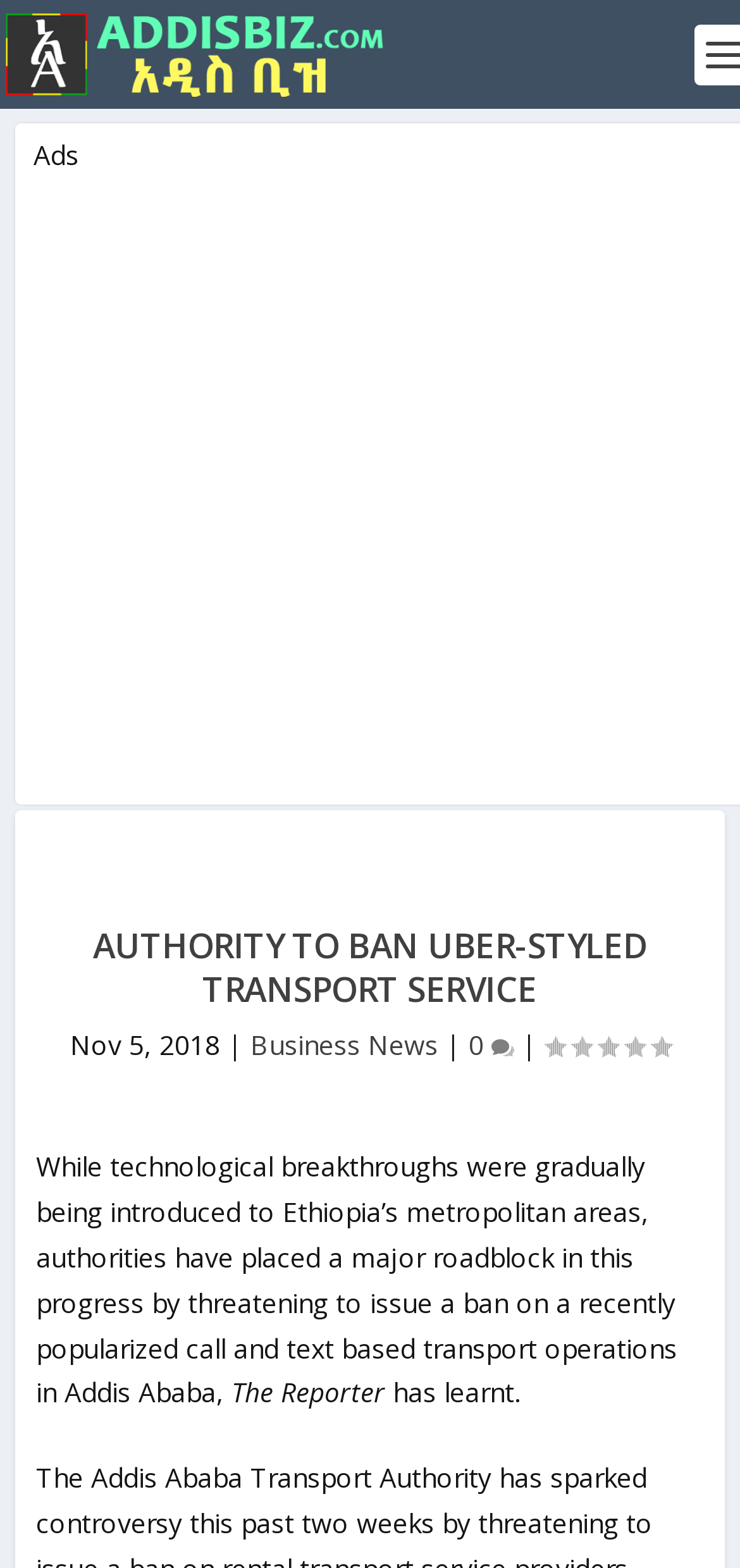Answer the question using only a single word or phrase: 
Who is the source of the article?

The Reporter